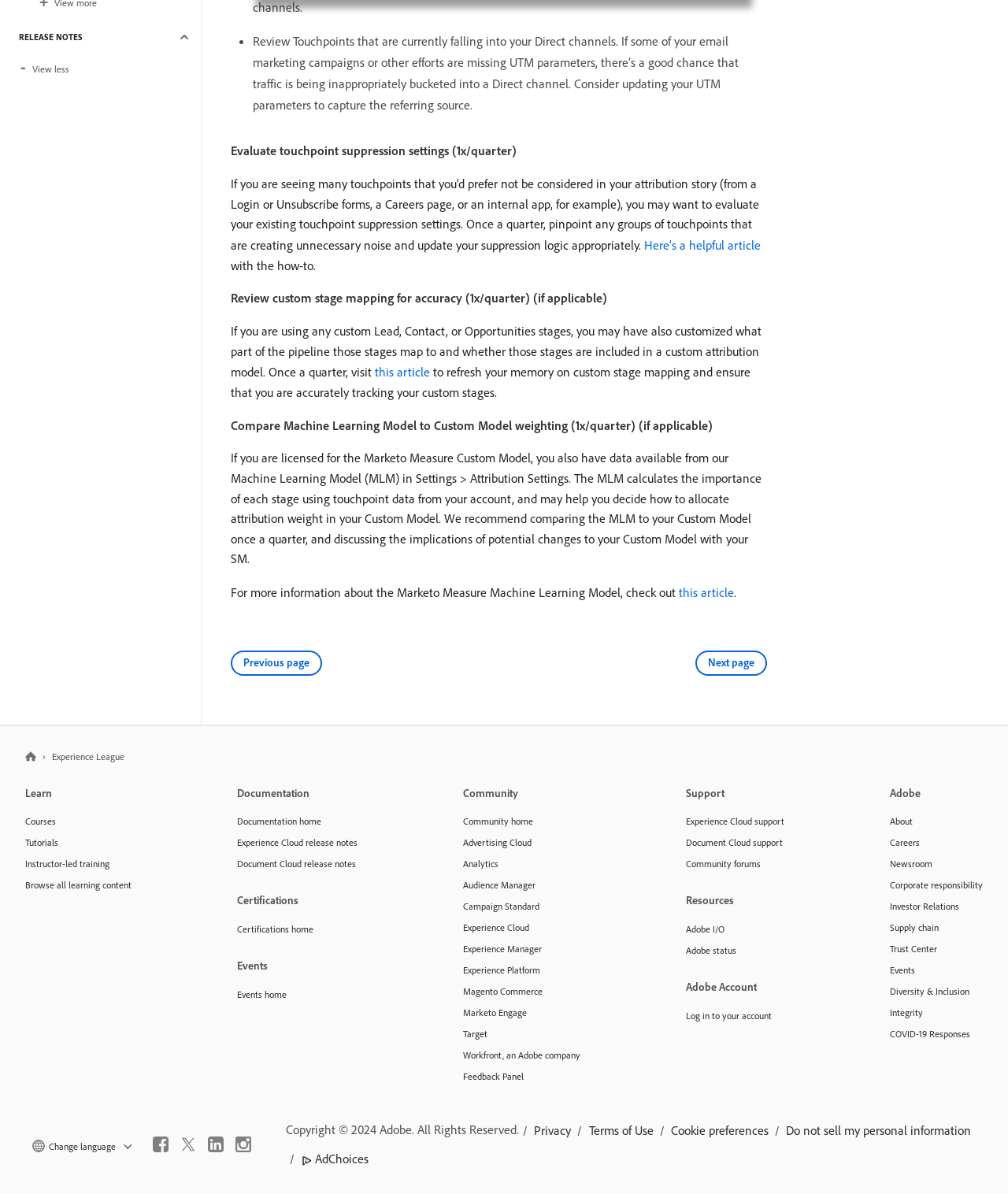Please answer the following question as detailed as possible based on the image: 
What is the recommended frequency for reviewing custom stage mapping?

The webpage advises reviewing custom stage mapping for accuracy once a quarter, indicating that this is a regular maintenance task to ensure that custom stages are accurately tracked.